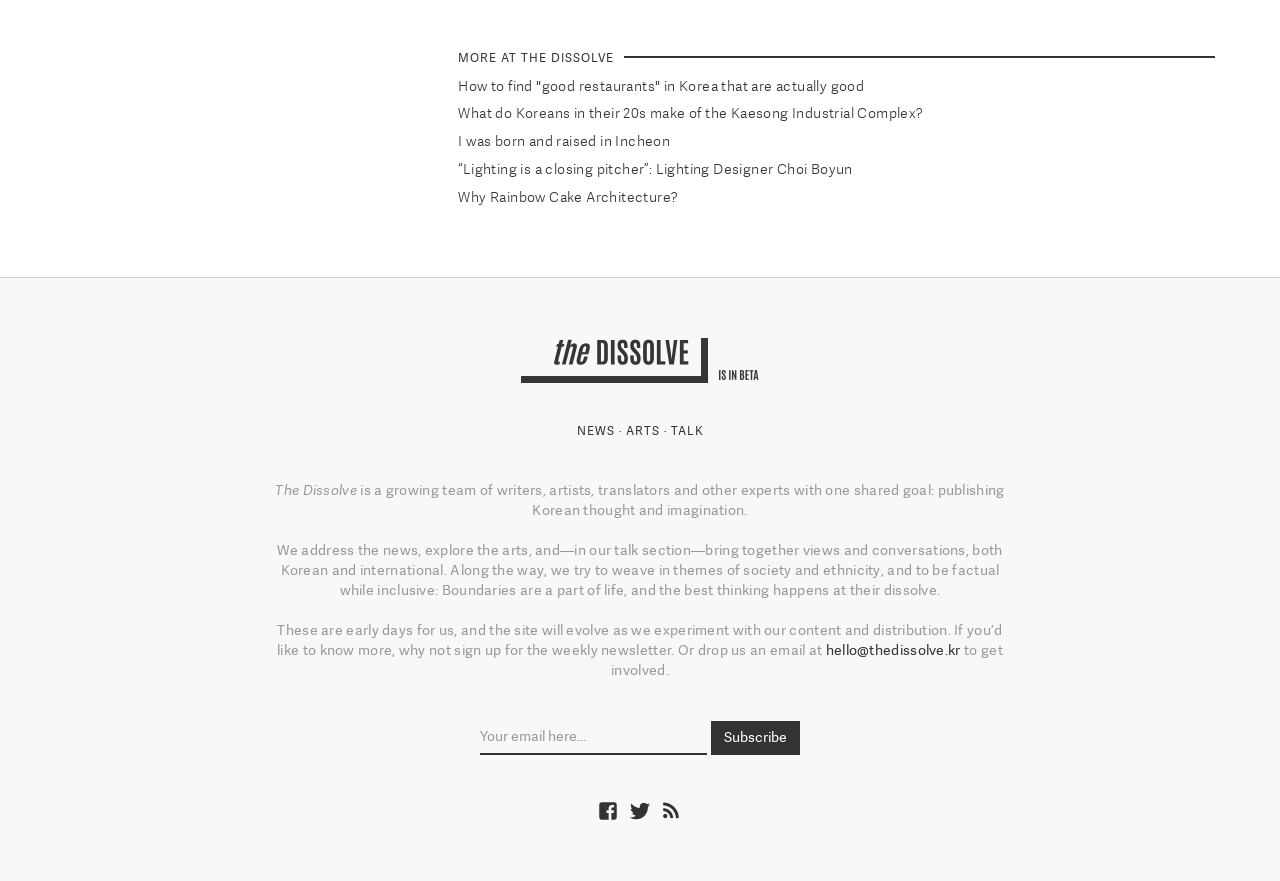Find the bounding box coordinates for the area that must be clicked to perform this action: "Click on the link to read about Lighting Designer Choi Boyun".

[0.358, 0.183, 0.666, 0.201]